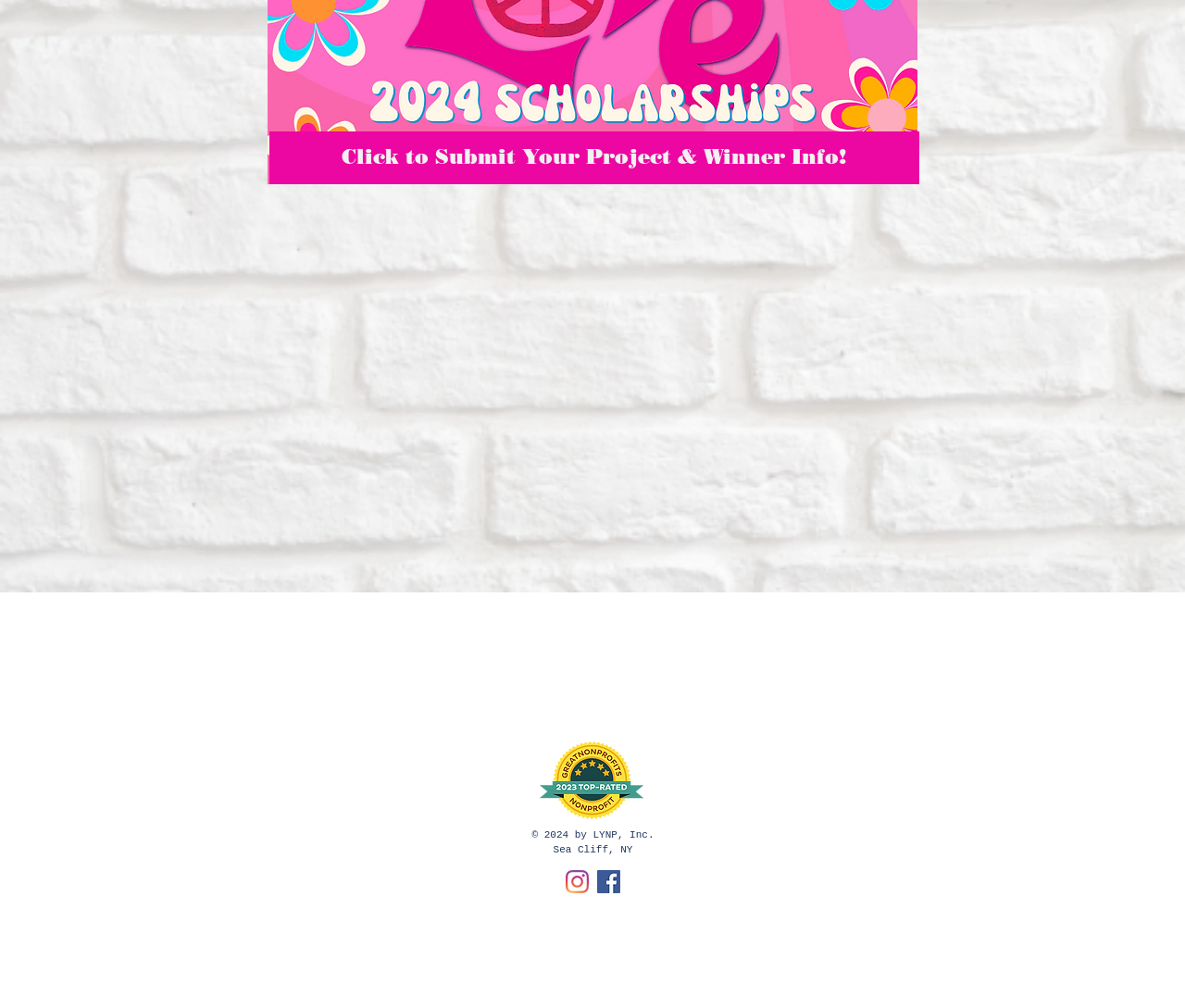Give the bounding box coordinates for the element described by: "aria-label="Facebook"".

[0.504, 0.863, 0.523, 0.886]